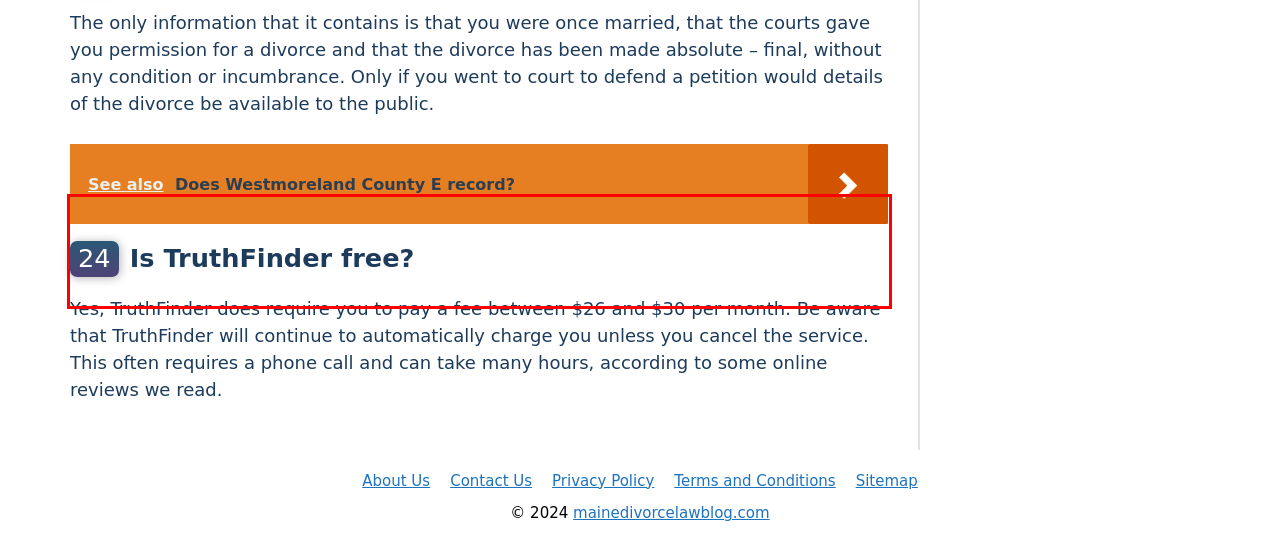Examine the screenshot of the webpage, locate the red bounding box, and perform OCR to extract the text contained within it.

The only information that it contains is that you were once married, that the courts gave you permission for a divorce and that the divorce has been made absolute – final, without any condition or incumbrance. Only if you went to court to defend a petition would details of the divorce be available to the public.